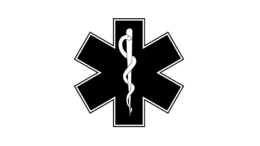Describe all the elements in the image extensively.

The image features the "Star of Life" symbol, an emblem widely recognized in the medical field. This emblem, marked by a blue six-pointed star with a white outline, prominently displays a caduceus with a snake wrapped around a staff at its center. The symbol represents emergency medical services and is associated with the provision of medical care and the management of emergency situations. Its use signifies a commitment to providing timely and effective medical assistance, often appearing on ambulances, medical equipment, and uniforms of emergency healthcare workers. In the context of the article, it highlights topics related to health inspections and medical services in Cobb County.